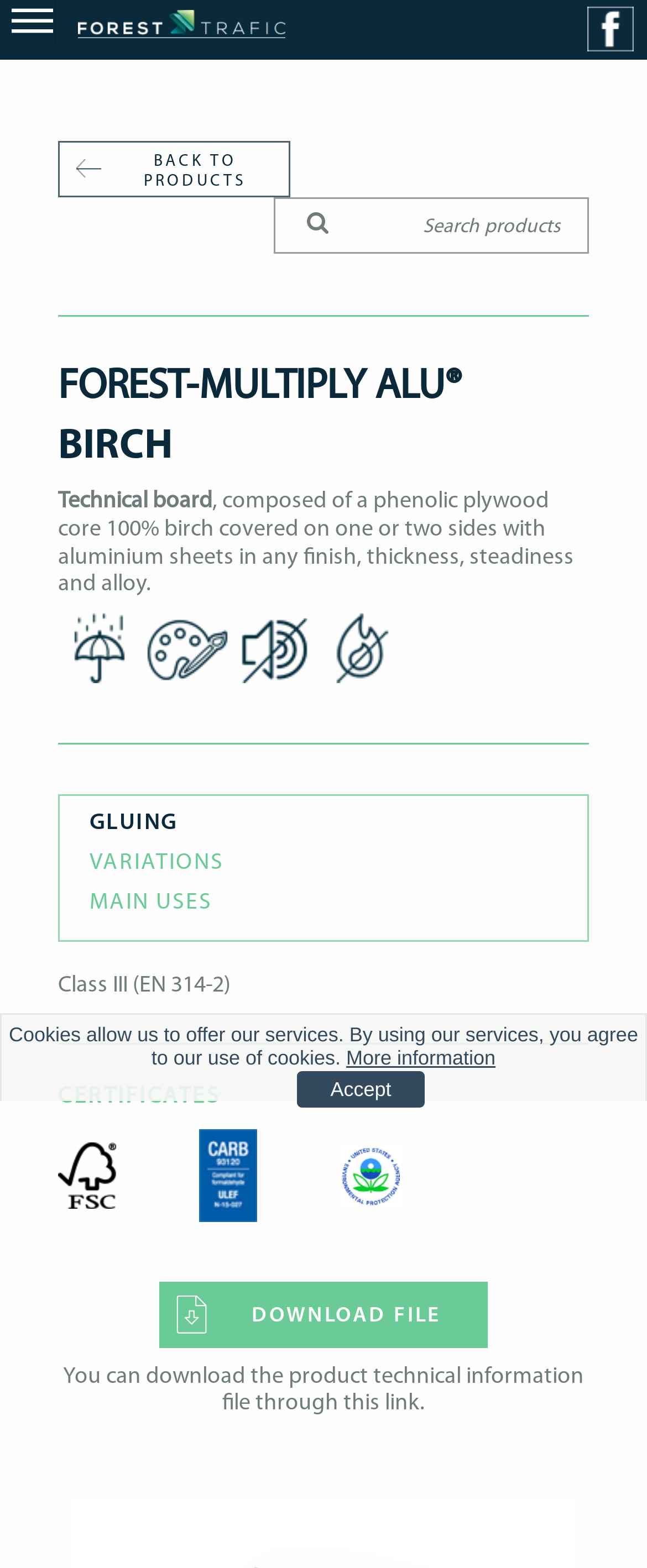From the element description Download file, predict the bounding box coordinates of the UI element. The coordinates must be specified in the format (top-left x, top-left y, bottom-right x, bottom-right y) and should be within the 0 to 1 range.

[0.246, 0.782, 0.754, 0.824]